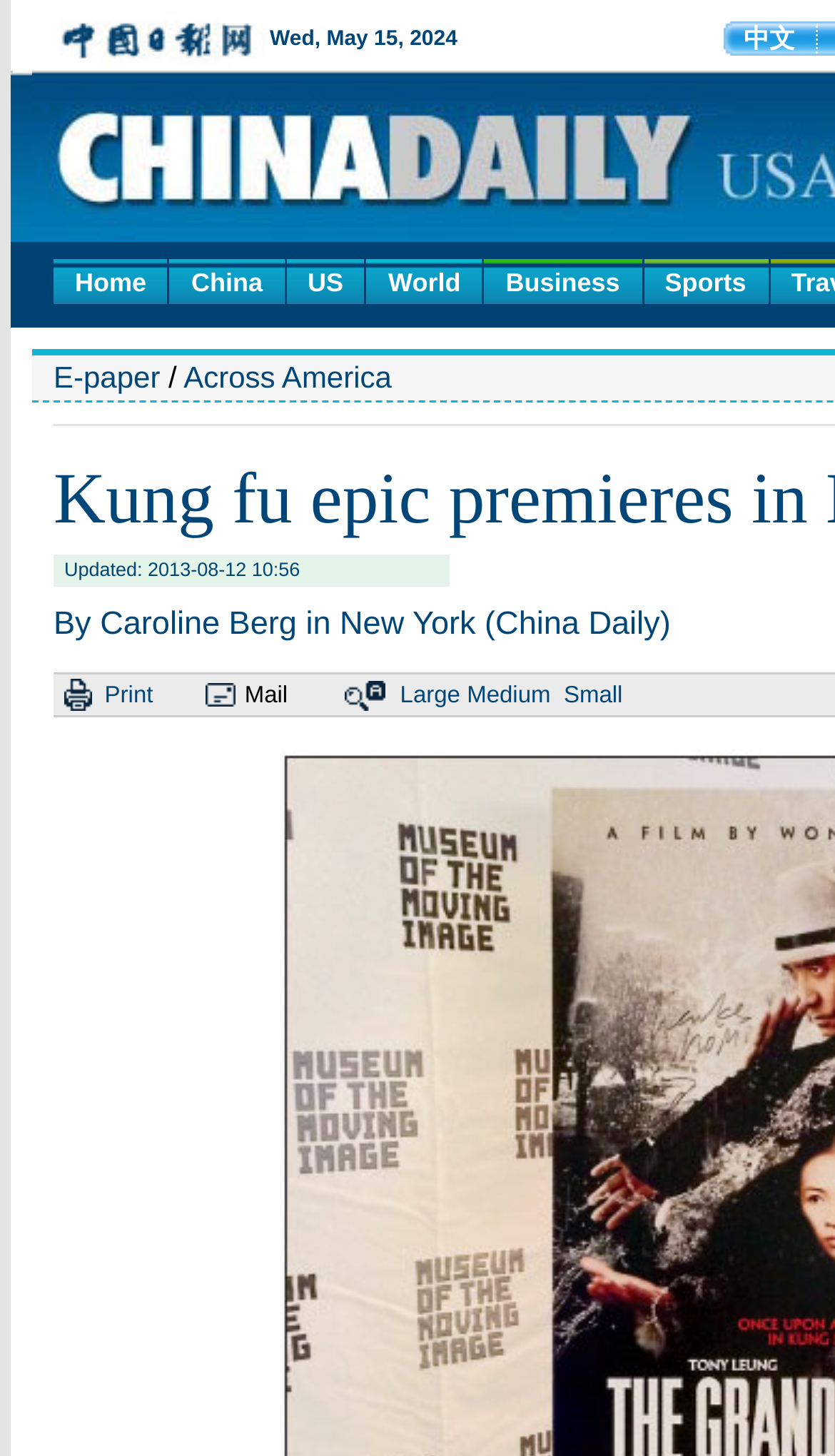Please identify the bounding box coordinates of the element that needs to be clicked to perform the following instruction: "view the article in large font".

[0.479, 0.468, 0.551, 0.486]